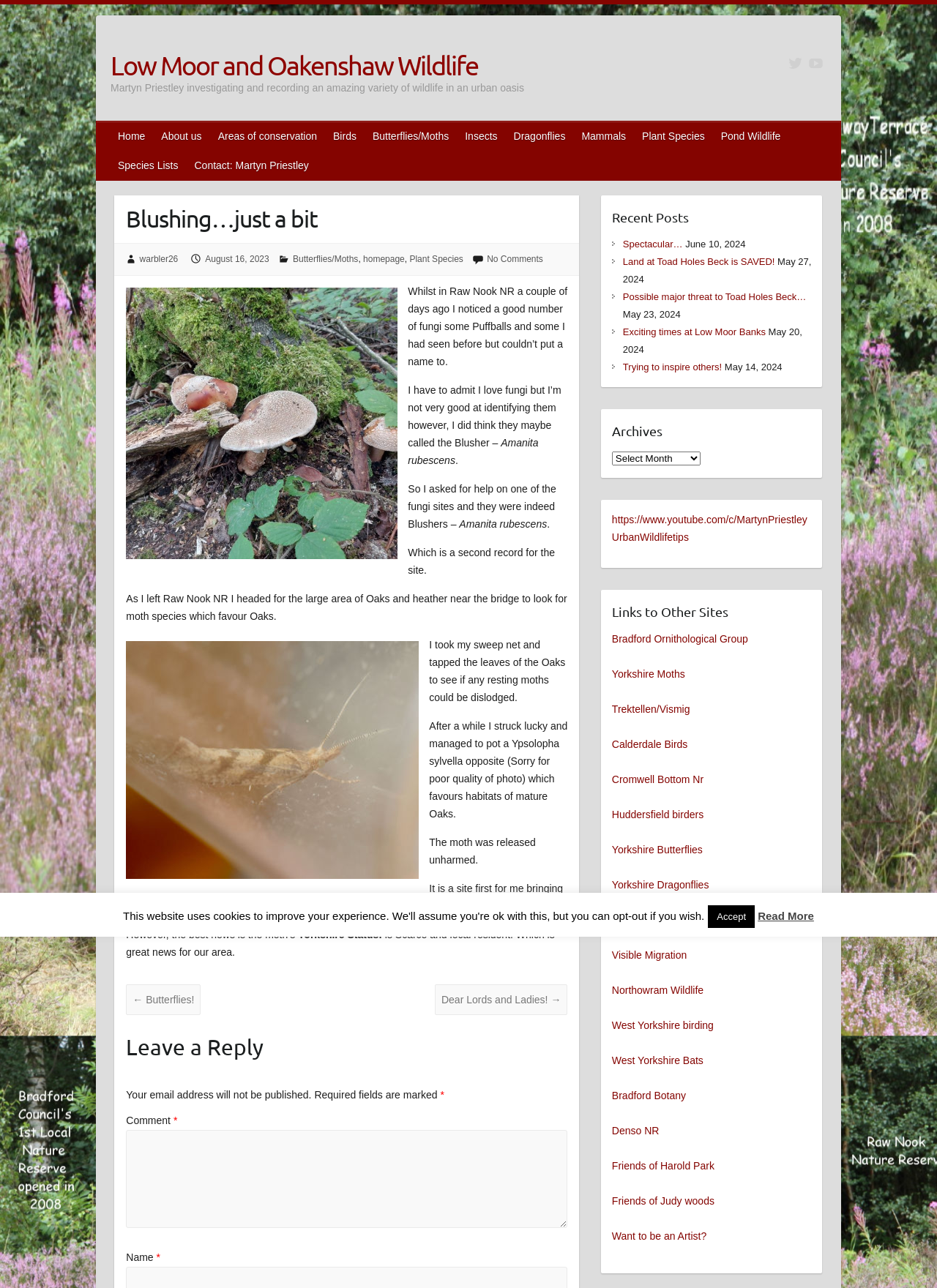Kindly determine the bounding box coordinates for the clickable area to achieve the given instruction: "View the 'Recent Posts' section".

[0.653, 0.16, 0.866, 0.183]